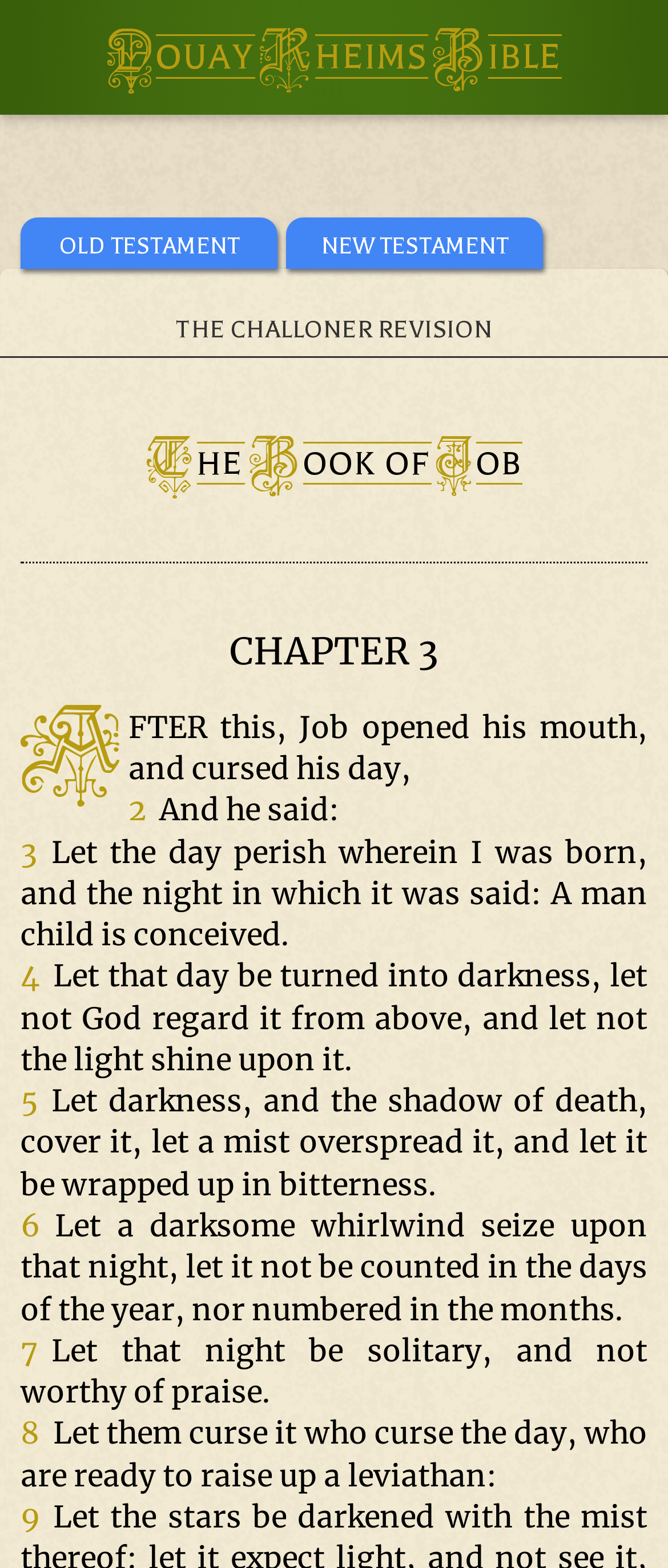How many links are present on the page?
Please use the image to provide a one-word or short phrase answer.

2